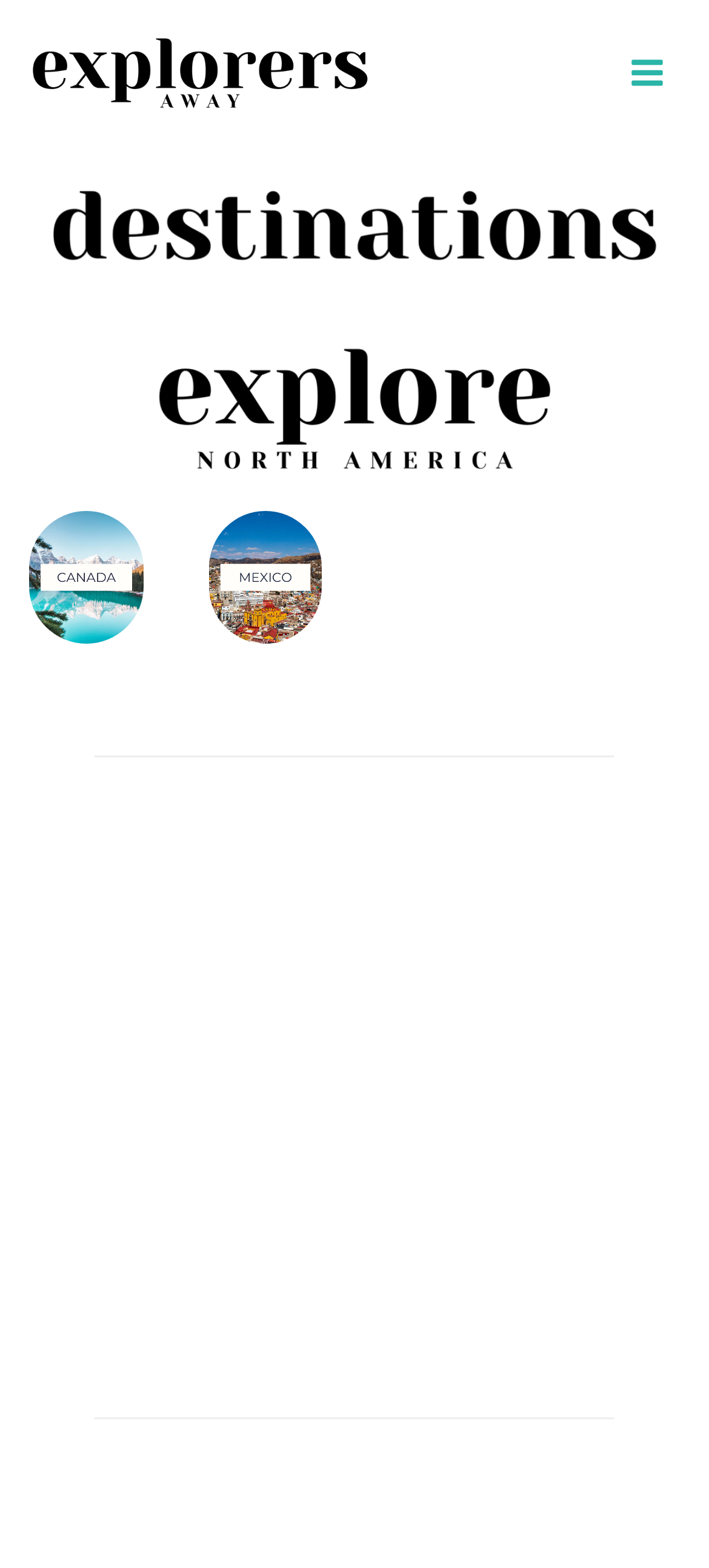Give a full account of the webpage's elements and their arrangement.

The webpage is a destination explorer page, with a prominent link to "Explorers Away" at the top left corner, accompanied by an image with the same name. On the top right corner, there is a button to "Open menu" which is currently not expanded. 

Below the top section, there are several figures arranged in a grid-like structure, each containing a link to a specific destination, such as Canada, Mexico, USA, Antigua and Barbuda, Cayman Islands, Cuba, Dominica, and Dominican Republic. Each link is accompanied by an image representing the corresponding destination. 

The destinations are organized into two rows, with a horizontal separator in between. The first row contains Canada, Mexico, and USA, while the second row contains the remaining destinations.